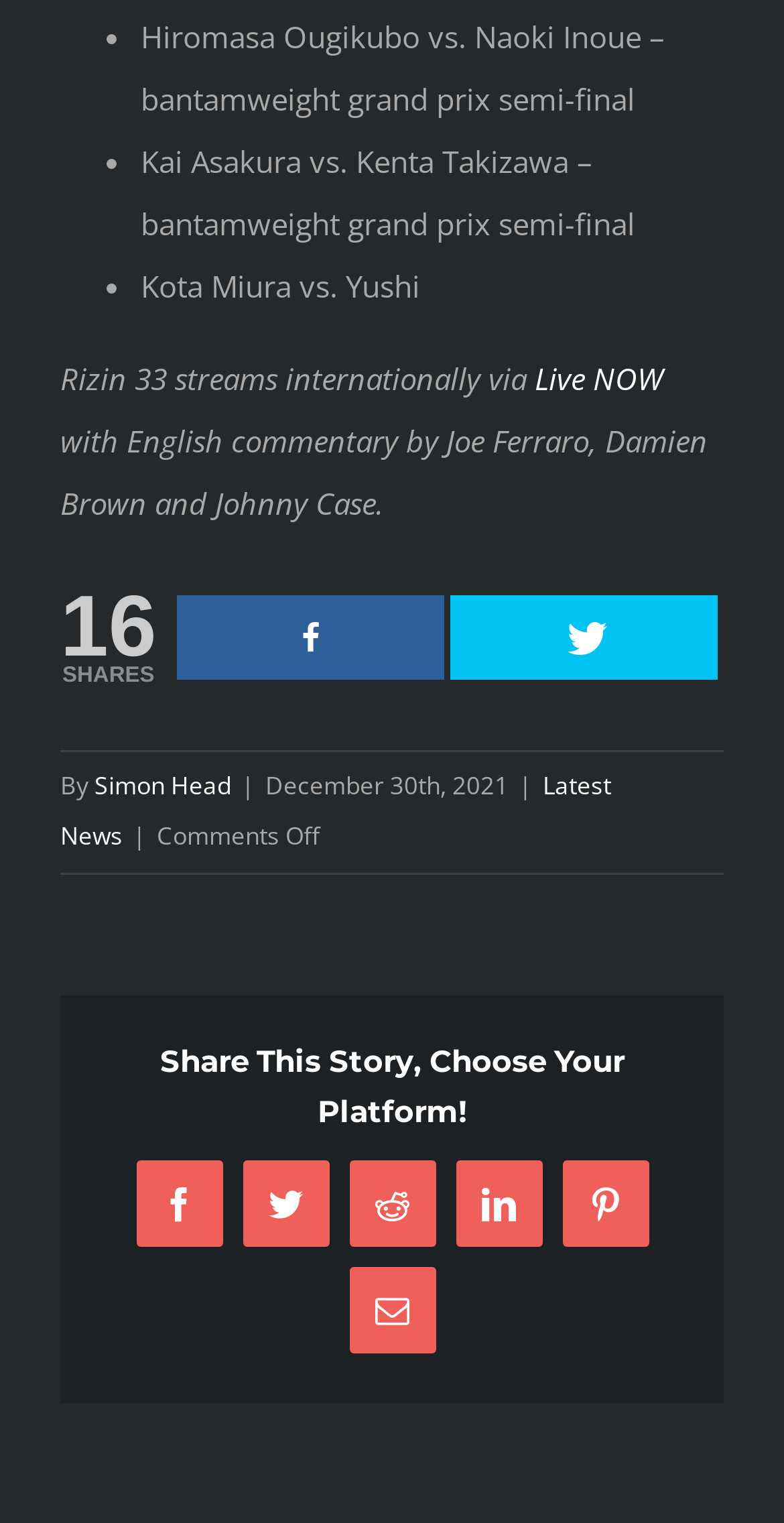How many fights are listed?
Look at the image and respond with a one-word or short phrase answer.

3